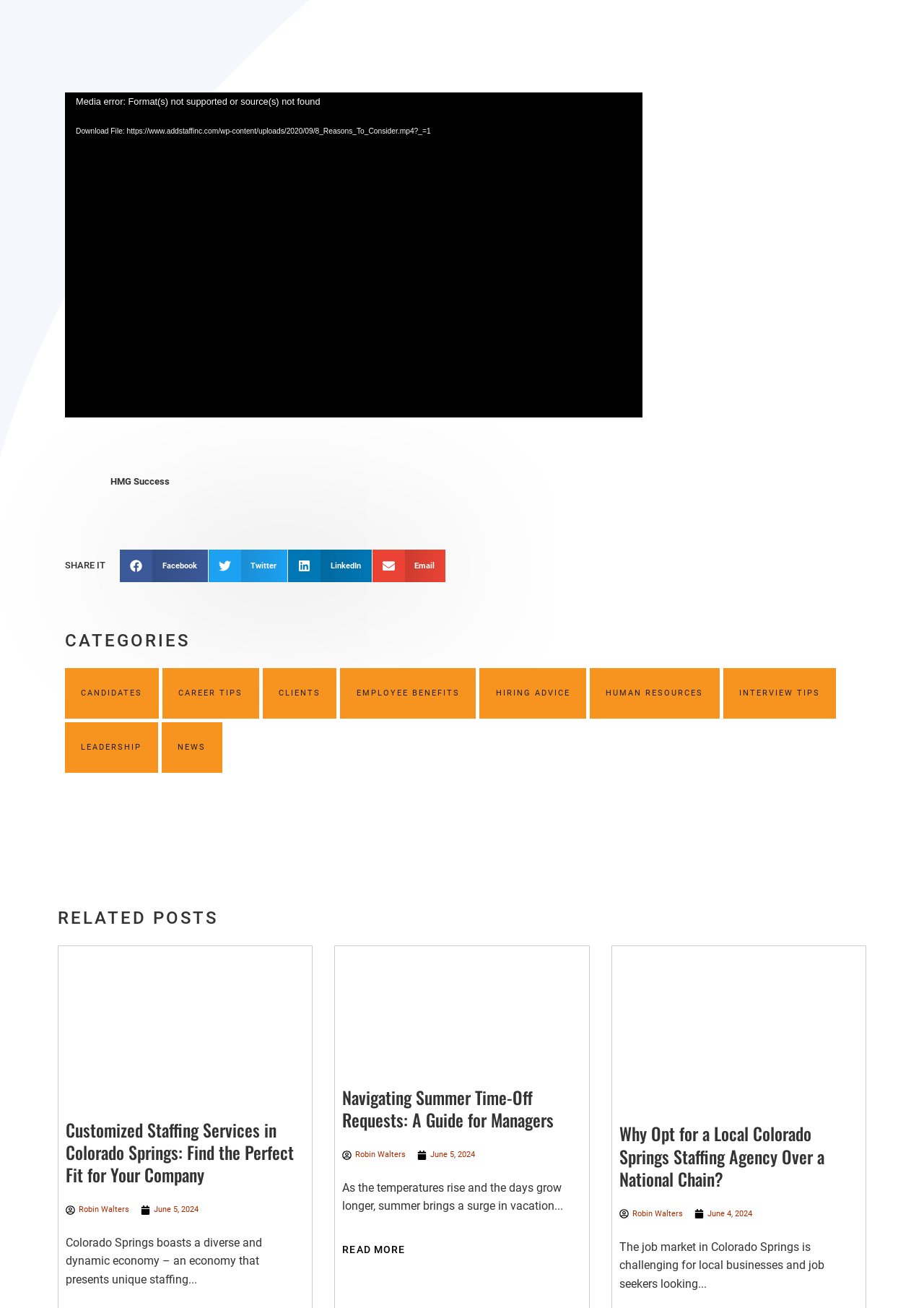What is the purpose of the buttons below the video player?
Can you offer a detailed and complete answer to this question?

I examined the buttons below the video player and found that they are for sharing the video on social media platforms such as Facebook, Twitter, LinkedIn, and Email.